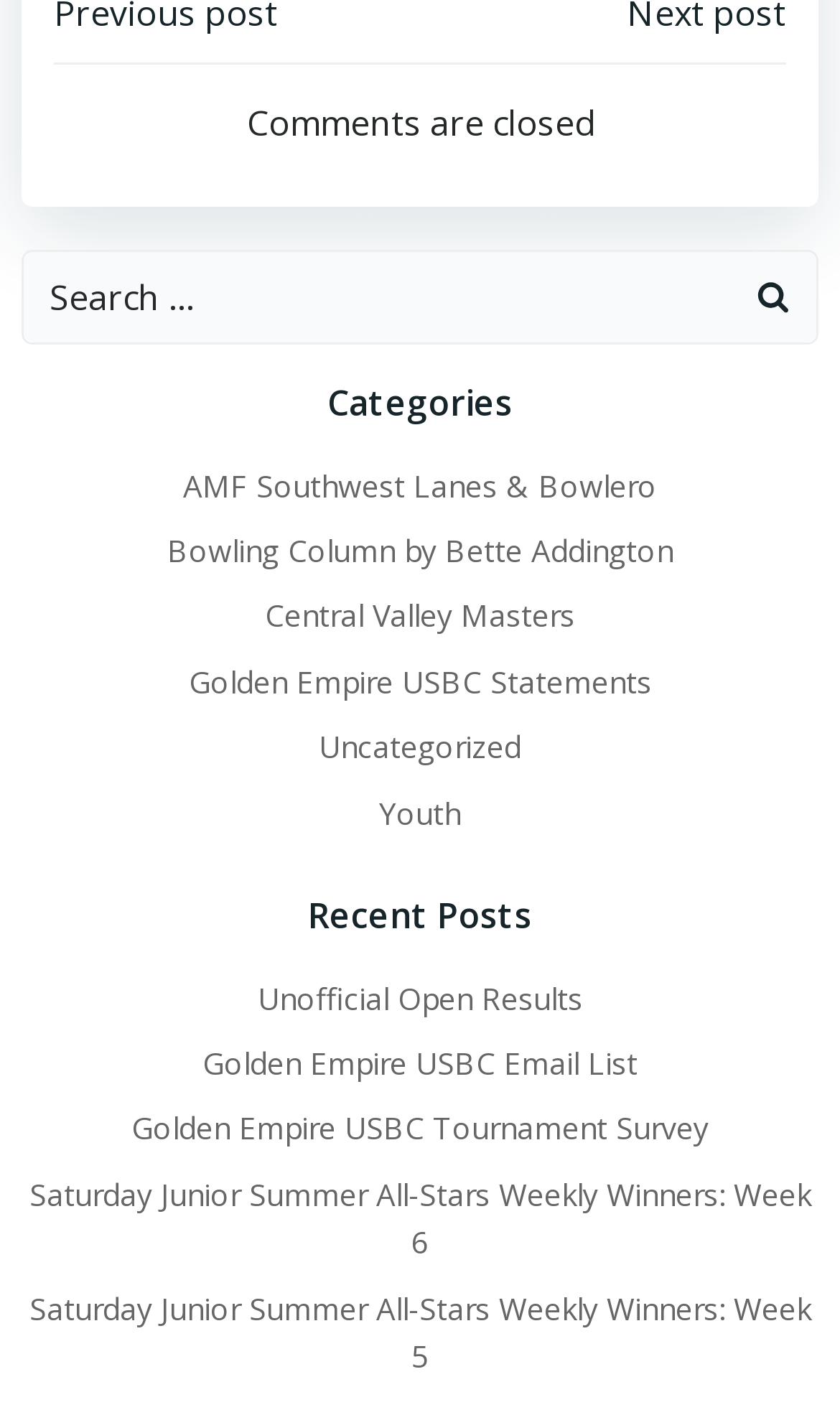Using floating point numbers between 0 and 1, provide the bounding box coordinates in the format (top-left x, top-left y, bottom-right x, bottom-right y). Locate the UI element described here: Notícias

None